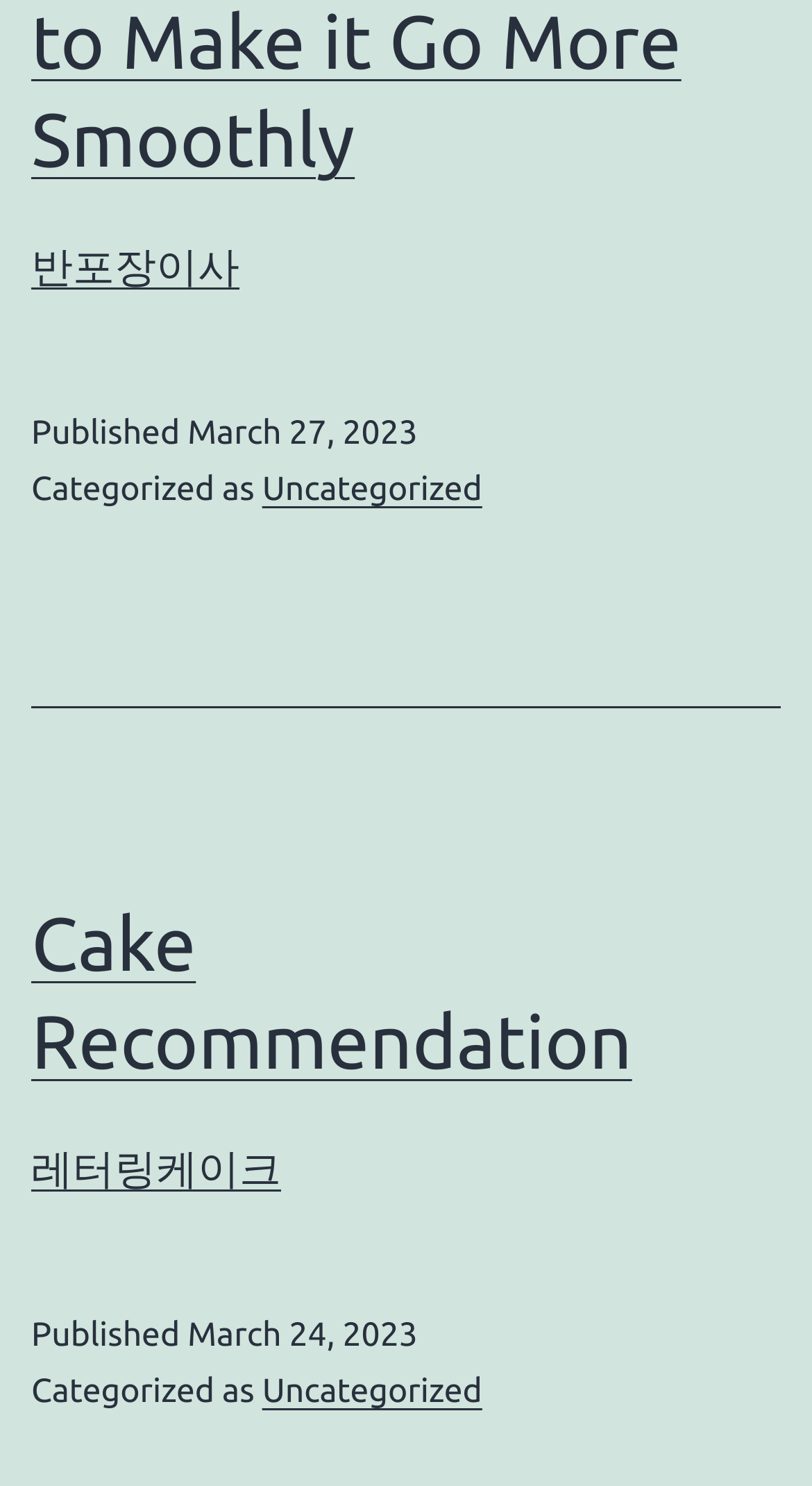What is the text above the '레터링케이크' link?
Refer to the image and provide a thorough answer to the question.

I looked at the section above the '레터링케이크' link and found the text 'Published'.